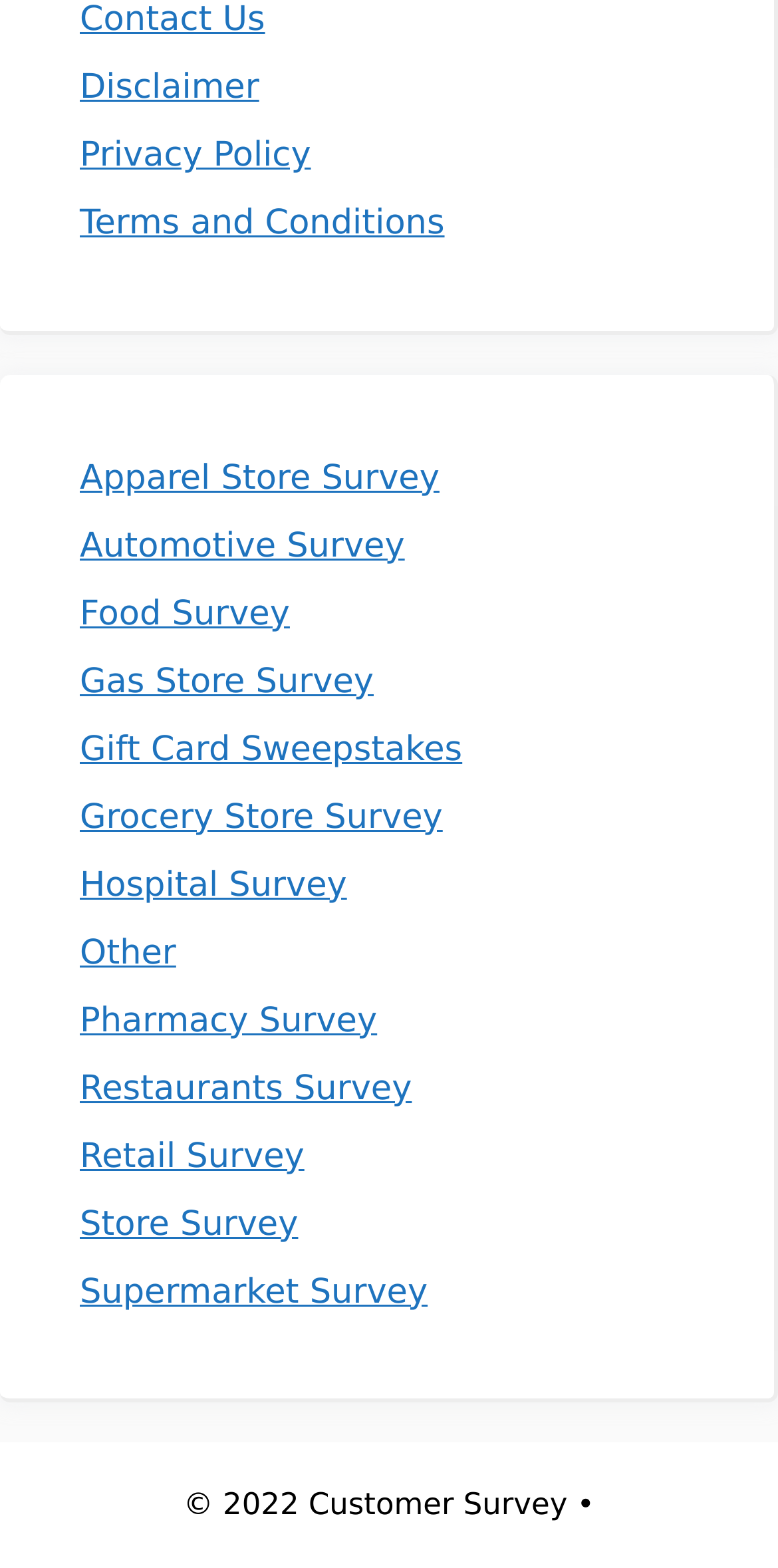Please identify the bounding box coordinates of the element that needs to be clicked to perform the following instruction: "Take the Grocery Store Survey".

[0.103, 0.509, 0.569, 0.534]